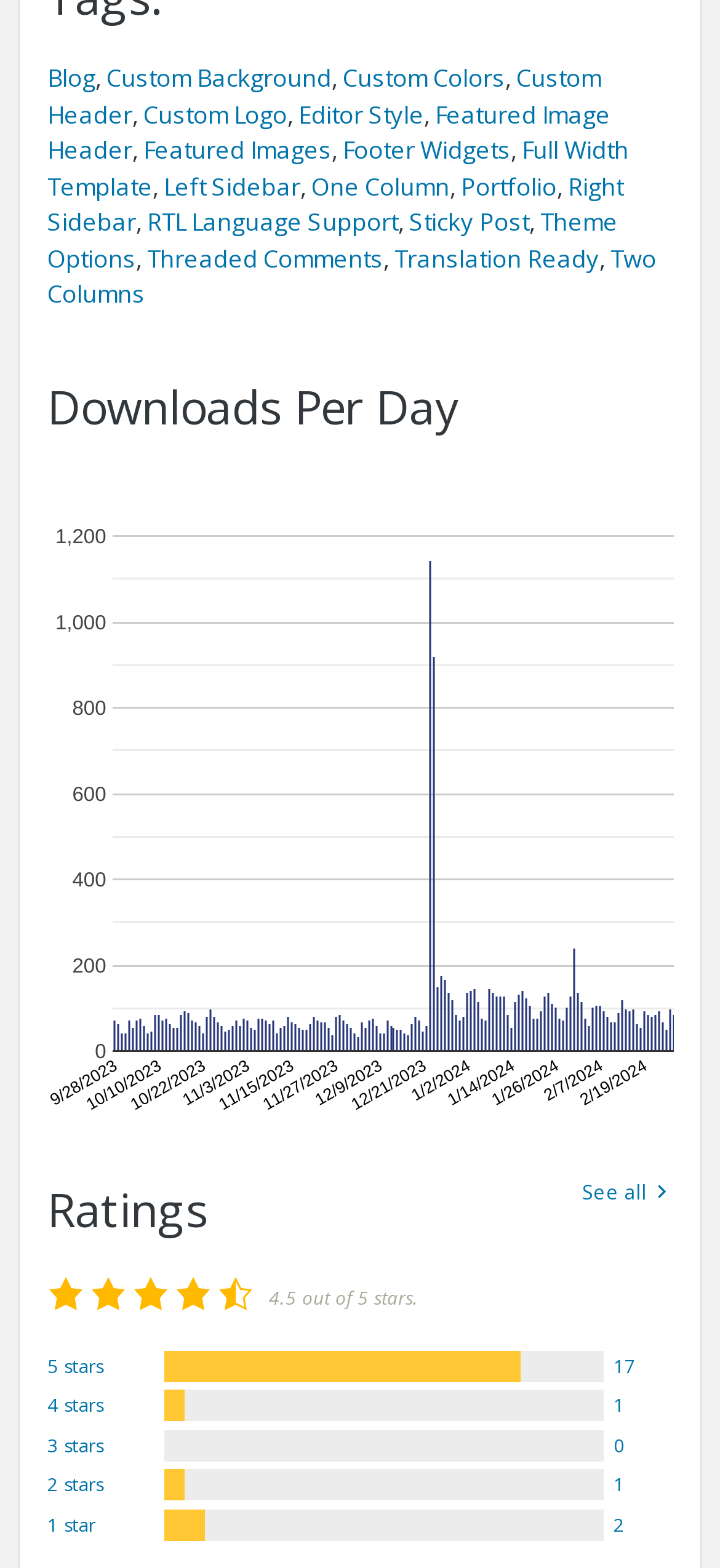Show the bounding box coordinates of the region that should be clicked to follow the instruction: "Click on the 'Theme Options' link."

[0.066, 0.131, 0.858, 0.175]